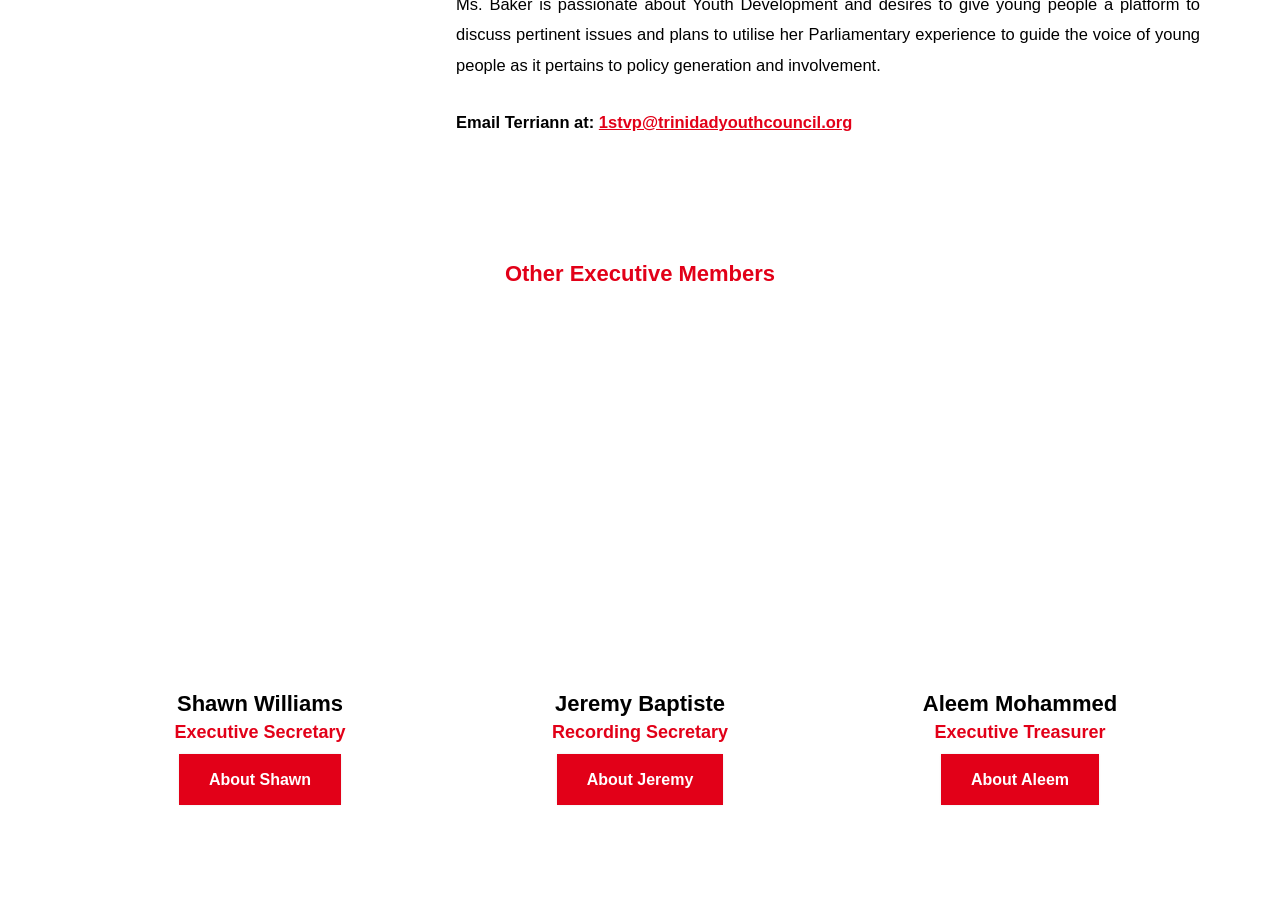What is the title of the section above the executive members' list?
Using the picture, provide a one-word or short phrase answer.

Other Executive Members